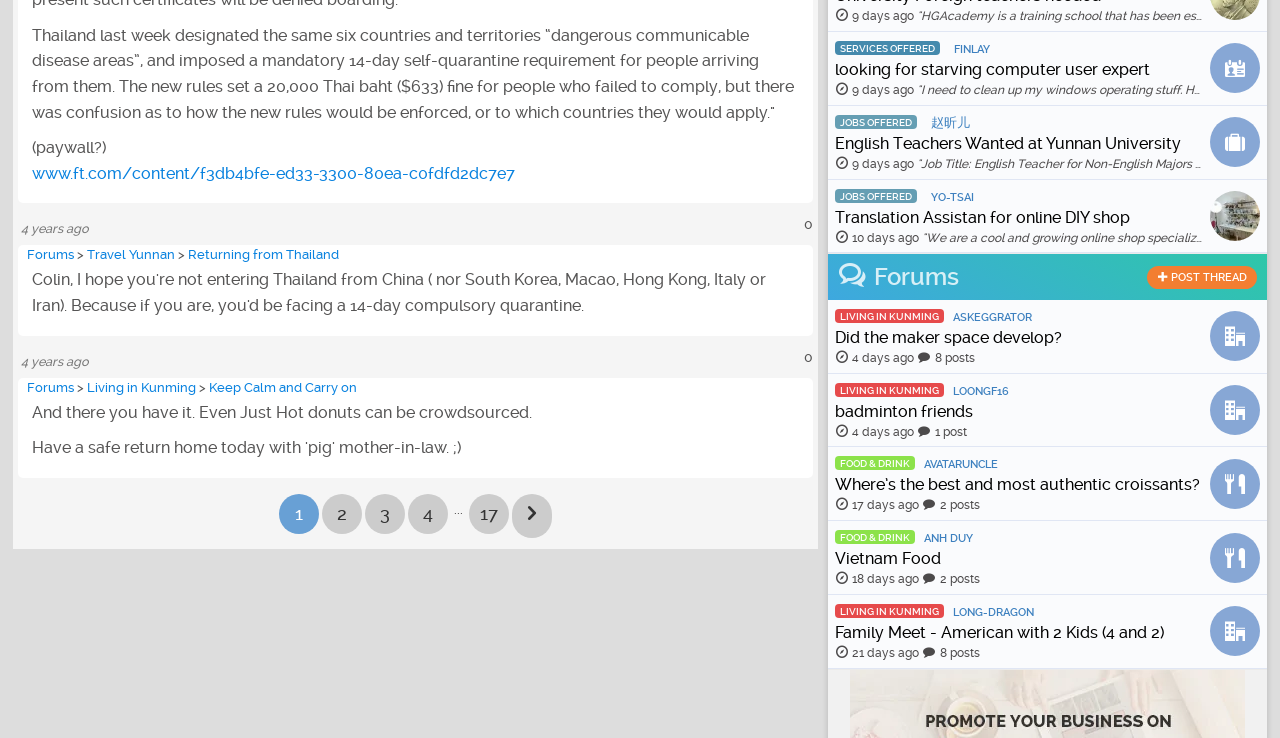Please identify the bounding box coordinates of the element's region that needs to be clicked to fulfill the following instruction: "Go to page 2". The bounding box coordinates should consist of four float numbers between 0 and 1, i.e., [left, top, right, bottom].

[0.251, 0.669, 0.283, 0.723]